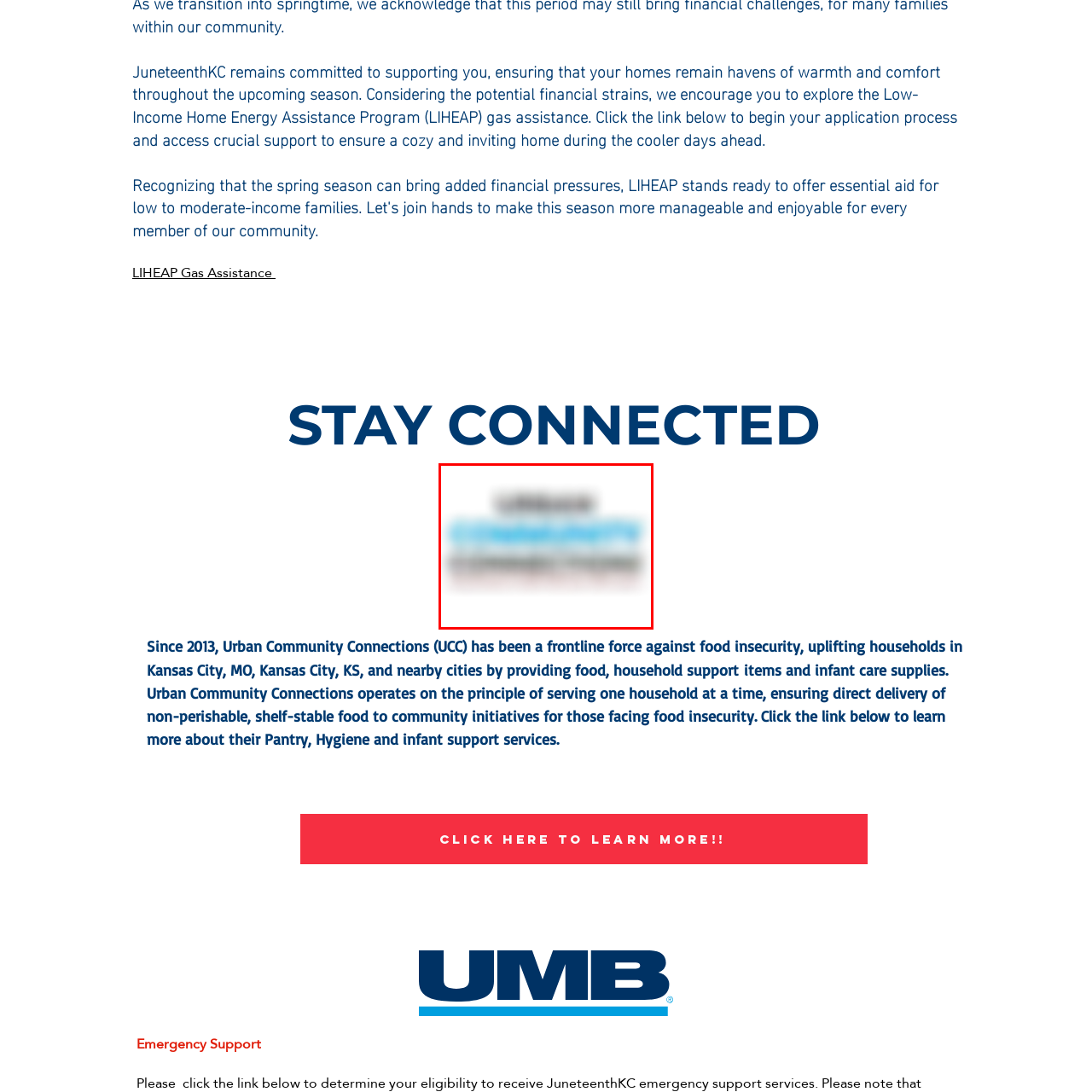What is the role of UCC in the region?
Inspect the image within the red bounding box and answer the question in detail.

The caption states that the logo underscores UCC's role as a frontline force in fostering stability and comfort for families in the region, which implies that UCC plays a crucial role in providing support and resources to the community.